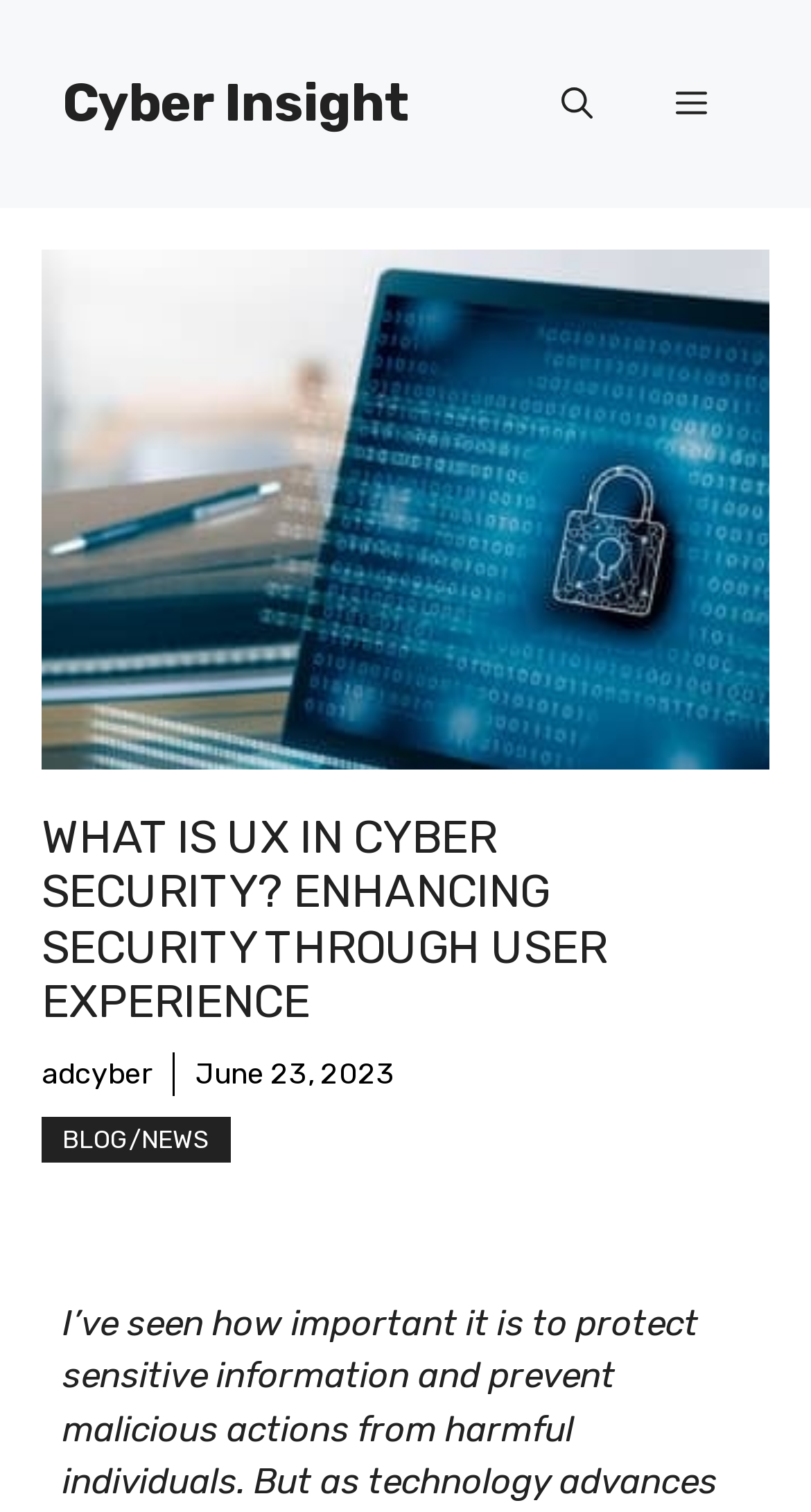Summarize the webpage with intricate details.

The webpage is about UX in Cyber Security, with a focus on enhancing security through user experience. At the top of the page, there is a banner that spans the entire width, containing a link to "Cyber Insight" on the left side and a navigation menu on the right side. The navigation menu has two buttons: "Open search" and "Menu", which is currently not expanded.

Below the banner, there is a prominent heading that reads "WHAT IS UX IN CYBER SECURITY? ENHANCING SECURITY THROUGH USER EXPERIENCE". This heading is centered on the page and takes up a significant amount of vertical space.

To the right of the heading, there is a link to "adcyber" and a timestamp indicating that the content was published on "June 23, 2023". Below the heading, there is a link to "BLOG/NEWS".

The page also features a large figure or image that takes up most of the width and is positioned below the heading and navigation menu. The image is likely related to the topic of UX in Cyber Security.